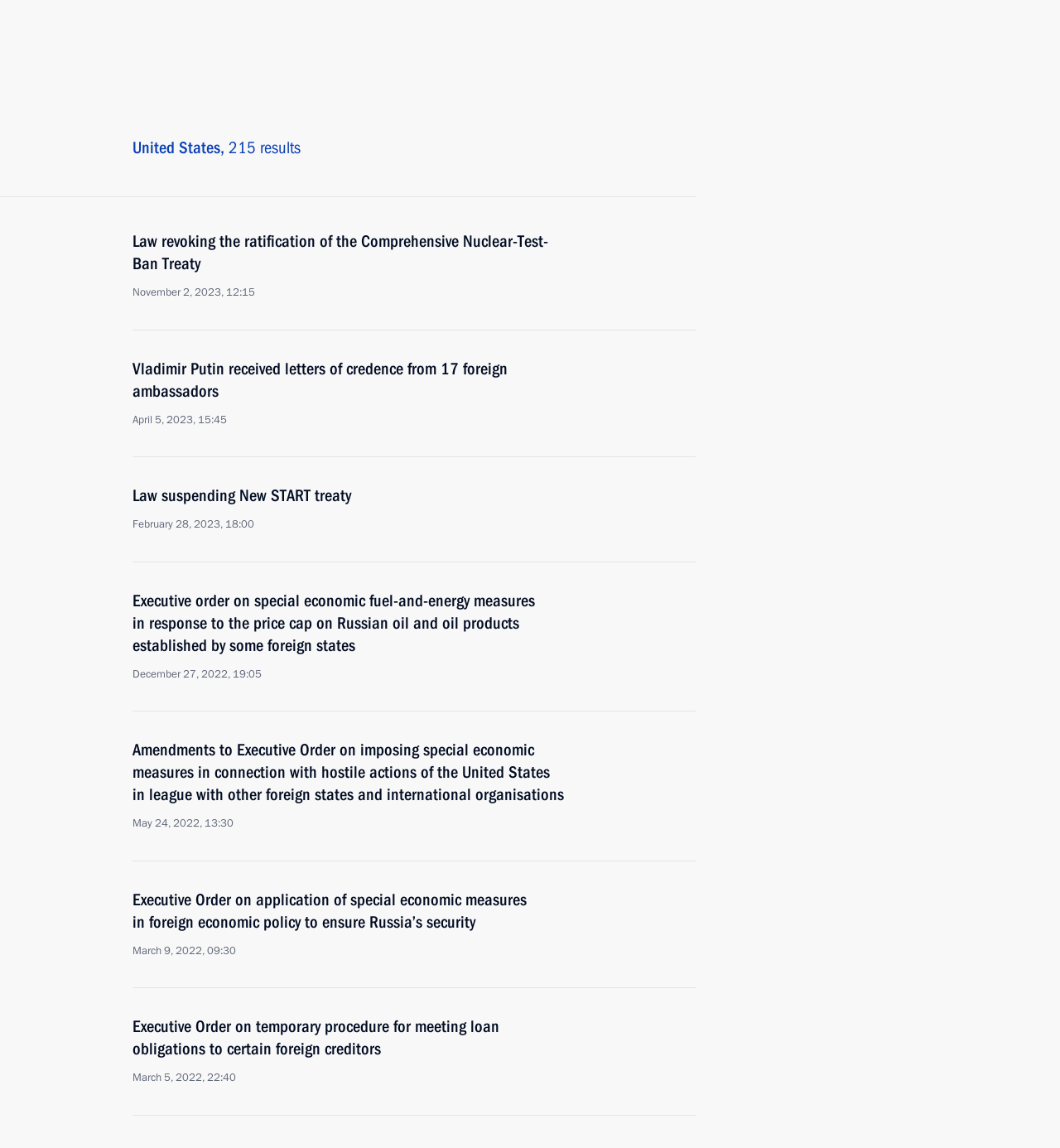What is the topic of the main menu?
Carefully analyze the image and provide a detailed answer to the question.

I determined the answer by looking at the navigation menu with the label 'Main menu' and its child elements, which are links with labels such as 'Events', 'Structure', 'Videos and Photos', and so on.